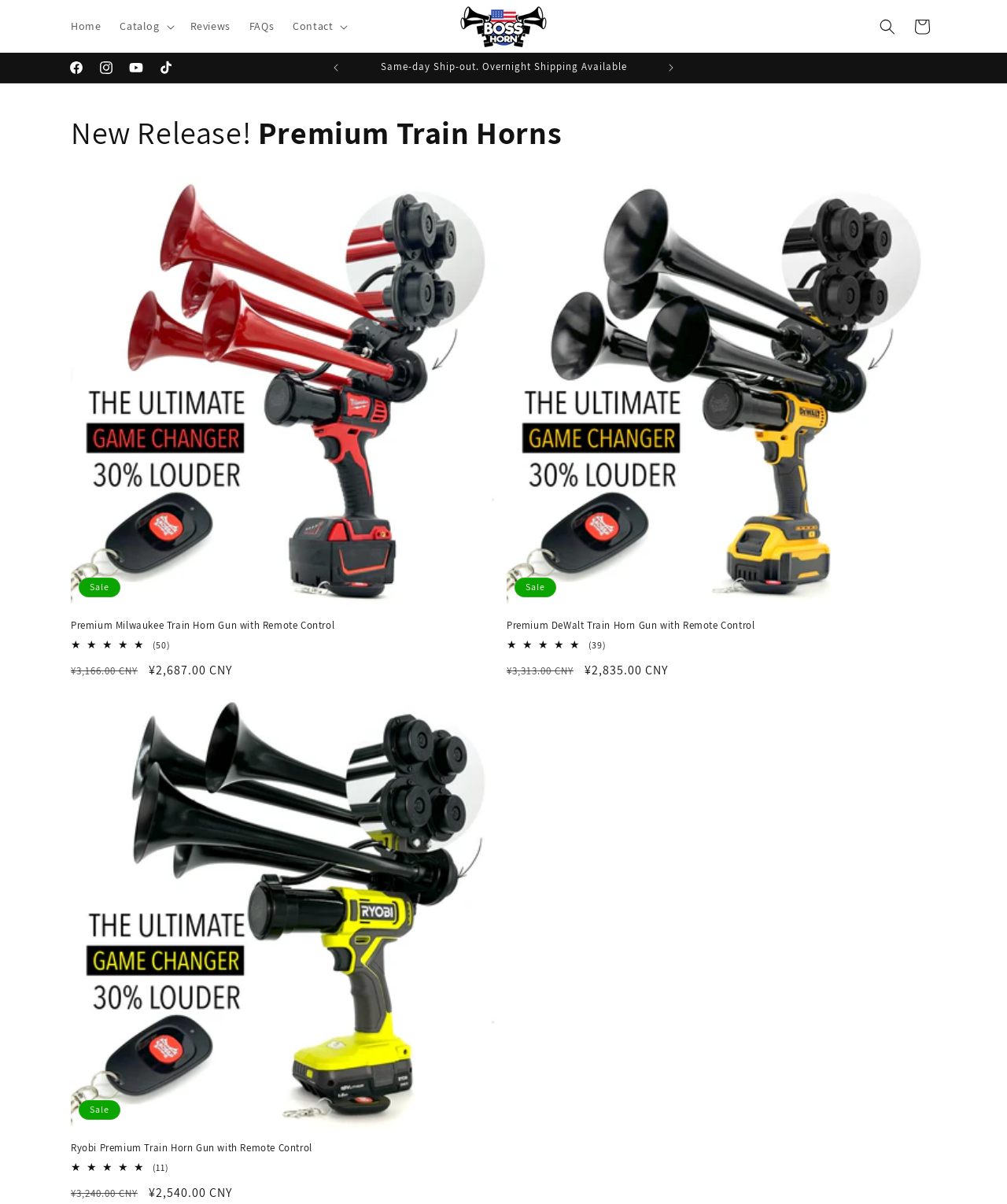Answer the following inquiry with a single word or phrase:
What is the main product category of this website?

Car horns